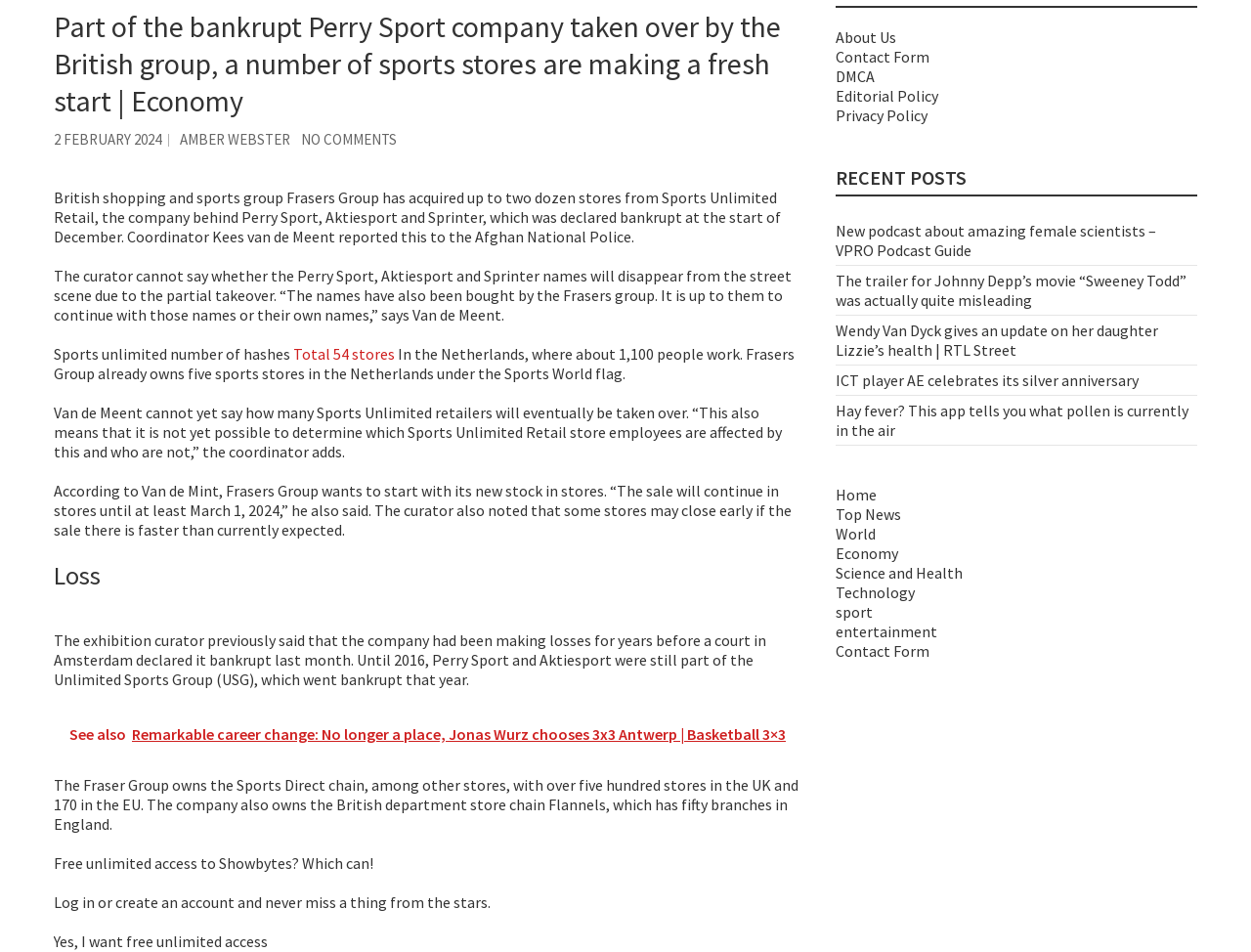Given the description of the UI element: "sport", predict the bounding box coordinates in the form of [left, top, right, bottom], with each value being a float between 0 and 1.

[0.668, 0.632, 0.698, 0.653]